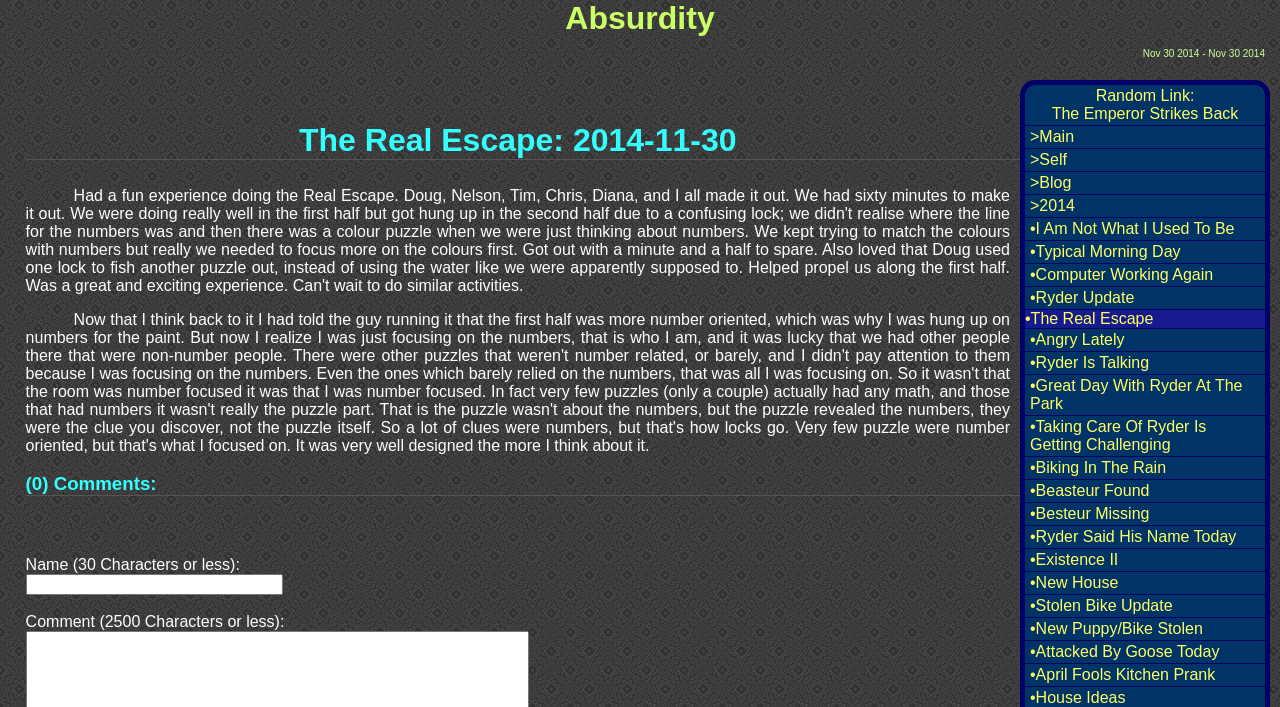Based on the element description •Ryder Update, identify the bounding box of the UI element in the given webpage screenshot. The coordinates should be in the format (top-left x, top-left y, bottom-right x, bottom-right y) and must be between 0 and 1.

[0.801, 0.406, 0.988, 0.438]